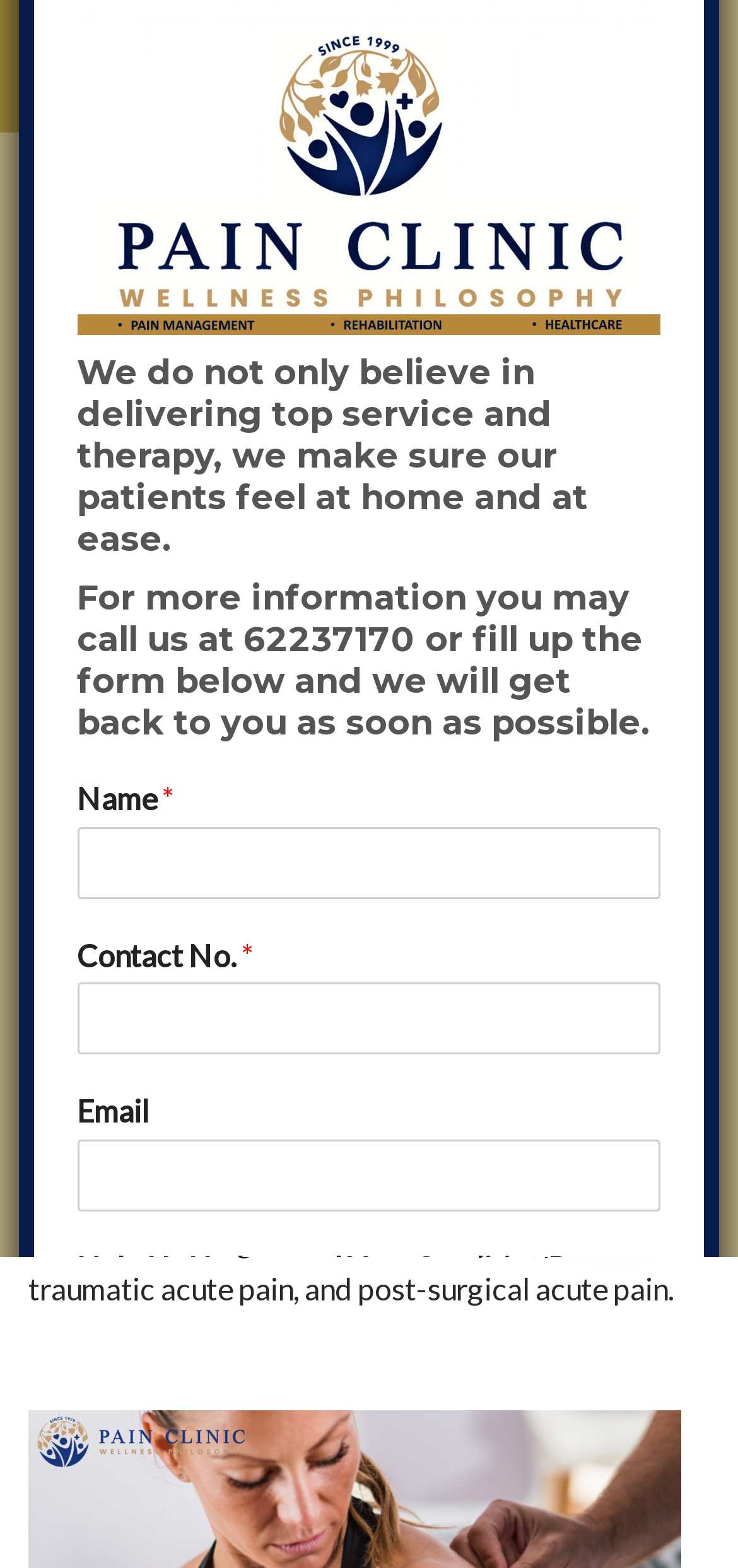Extract the main heading text from the webpage.

NERVE AND MUSCLE STIMULATON THERAPY